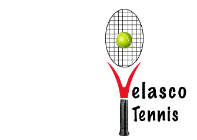Consider the image and give a detailed and elaborate answer to the question: 
What is the color of the tennis ball?

The caption explicitly states that the tennis ball is bright green, which is centered within the grid of the racket's head in the logo.